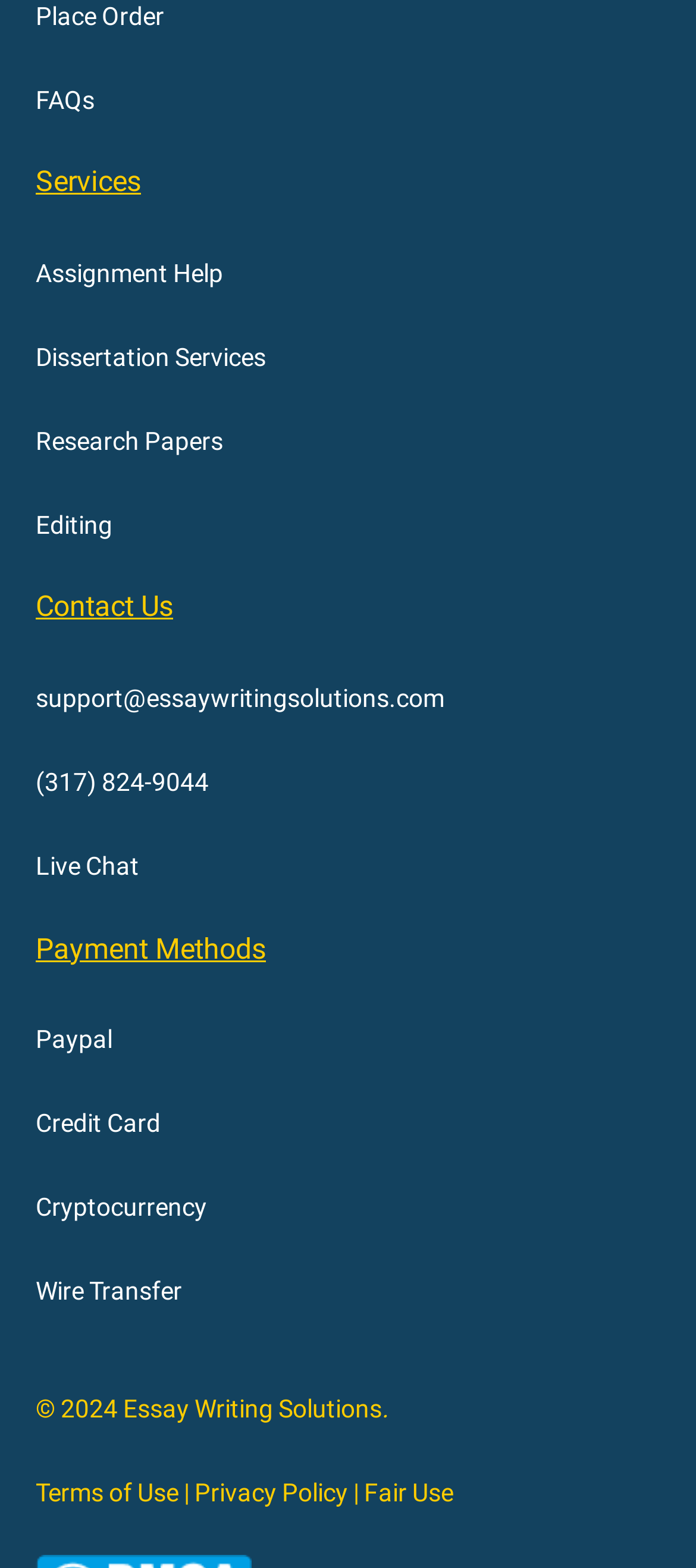Identify the bounding box coordinates of the specific part of the webpage to click to complete this instruction: "contact support via email".

[0.051, 0.436, 0.638, 0.454]